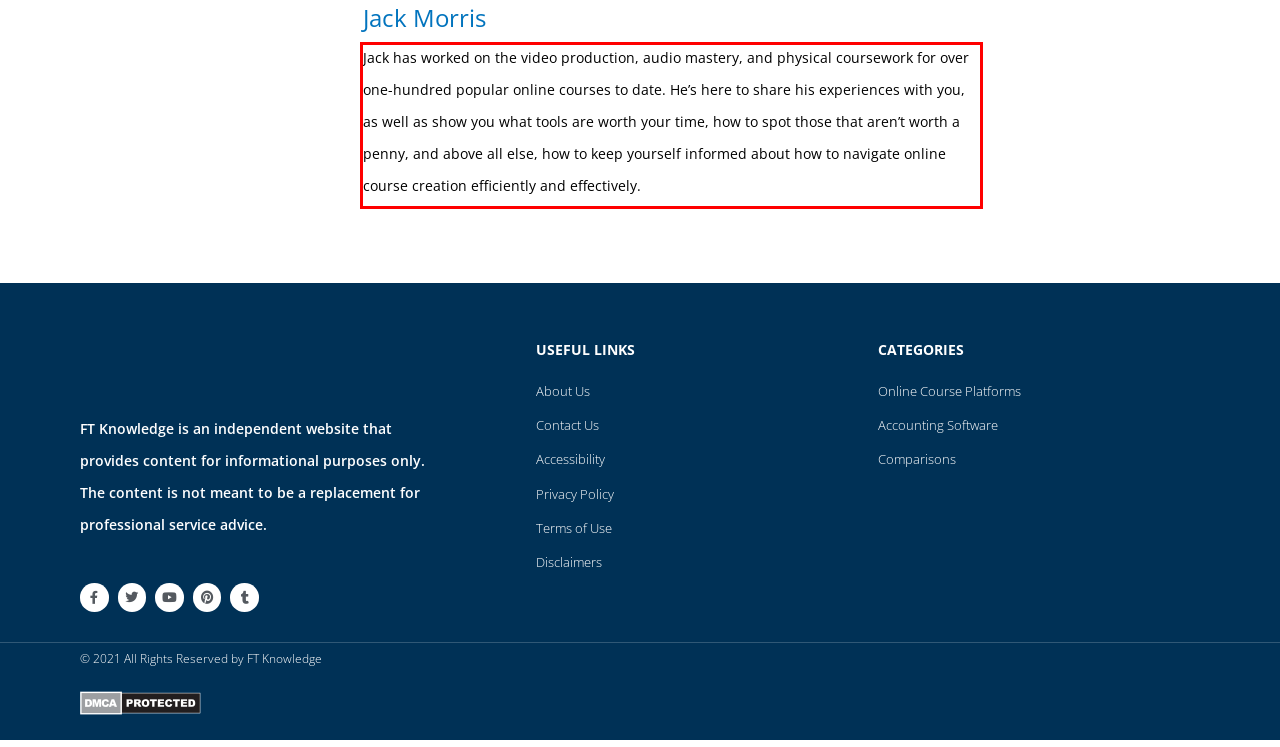You have a screenshot with a red rectangle around a UI element. Recognize and extract the text within this red bounding box using OCR.

Jack has worked on the video production, audio mastery, and physical coursework for over one-hundred popular online courses to date. He’s here to share his experiences with you, as well as show you what tools are worth your time, how to spot those that aren’t worth a penny, and above all else, how to keep yourself informed about how to navigate online course creation efficiently and effectively.